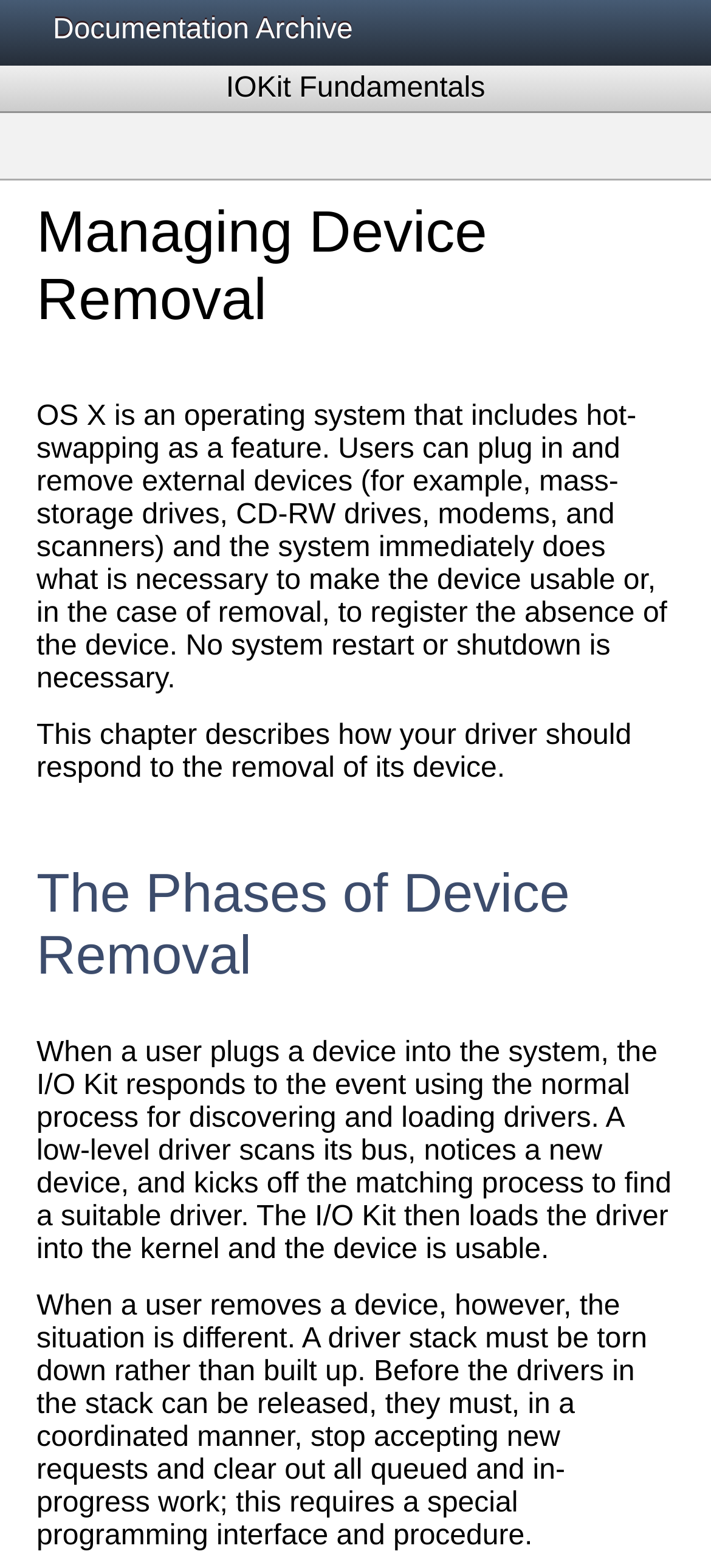What is the purpose of the special programming interface?
Respond with a short answer, either a single word or a phrase, based on the image.

to stop accepting new requests